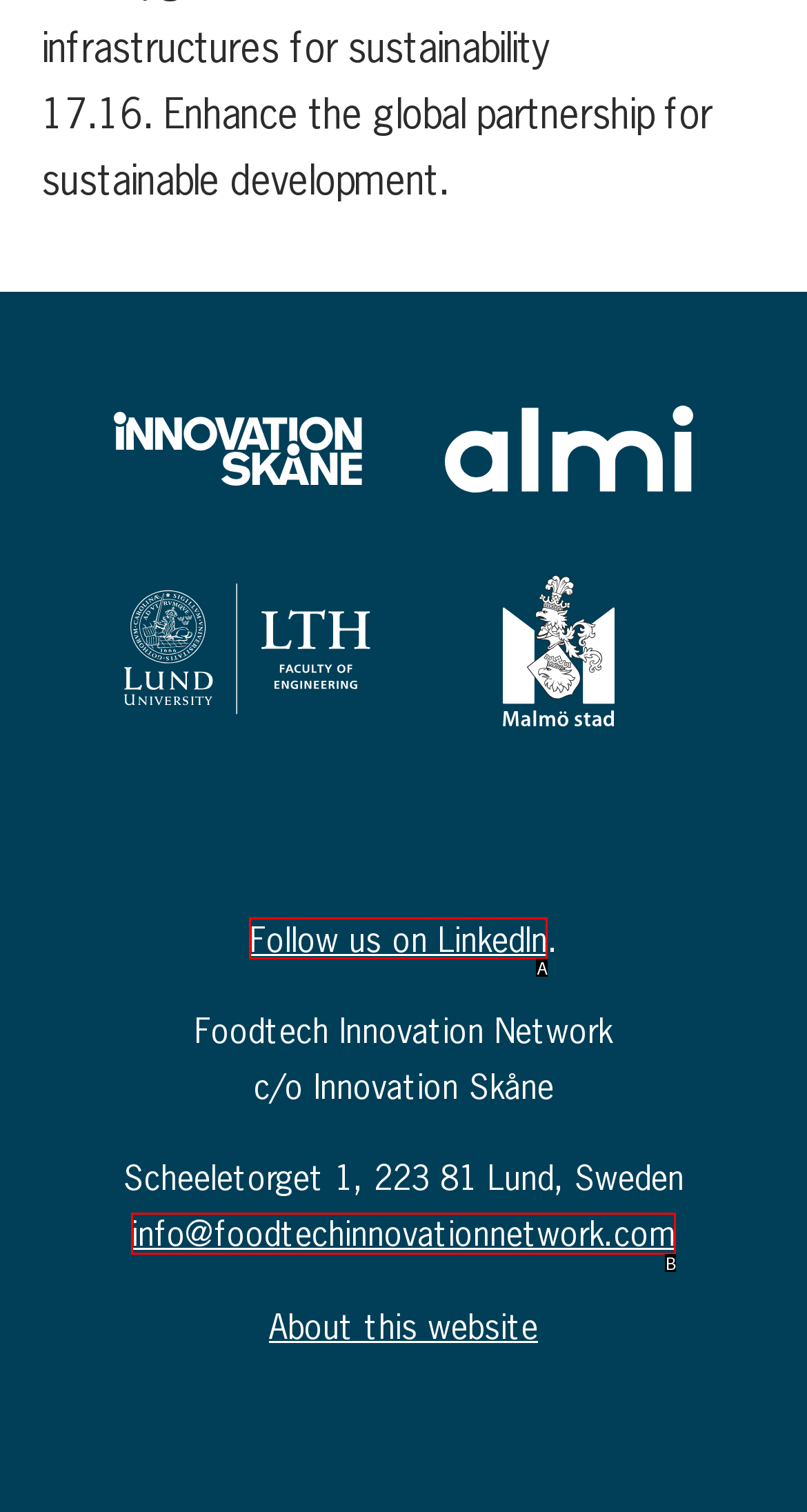Using the given description: info@foodtechinnovationnetwork.com, identify the HTML element that corresponds best. Answer with the letter of the correct option from the available choices.

B